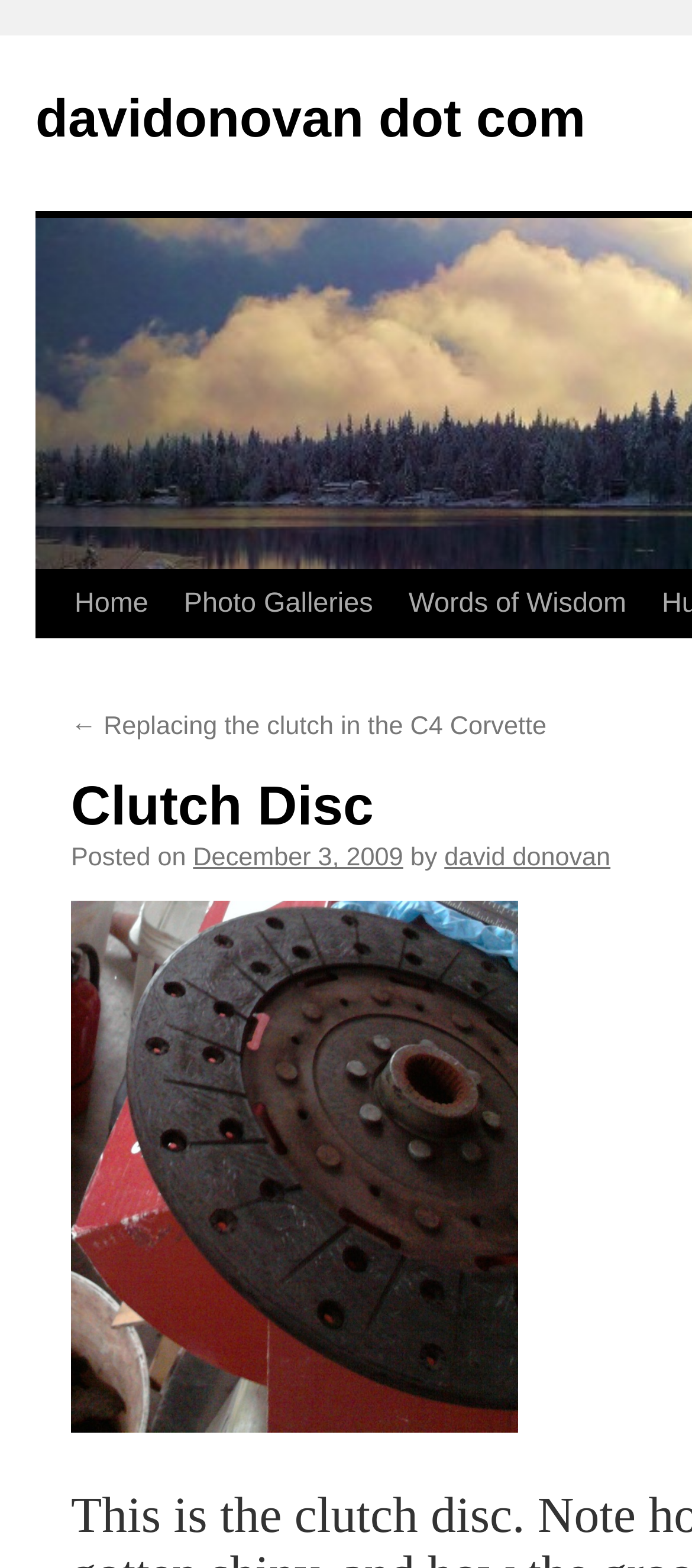What is the author of the post?
Based on the visual, give a brief answer using one word or a short phrase.

david donovan